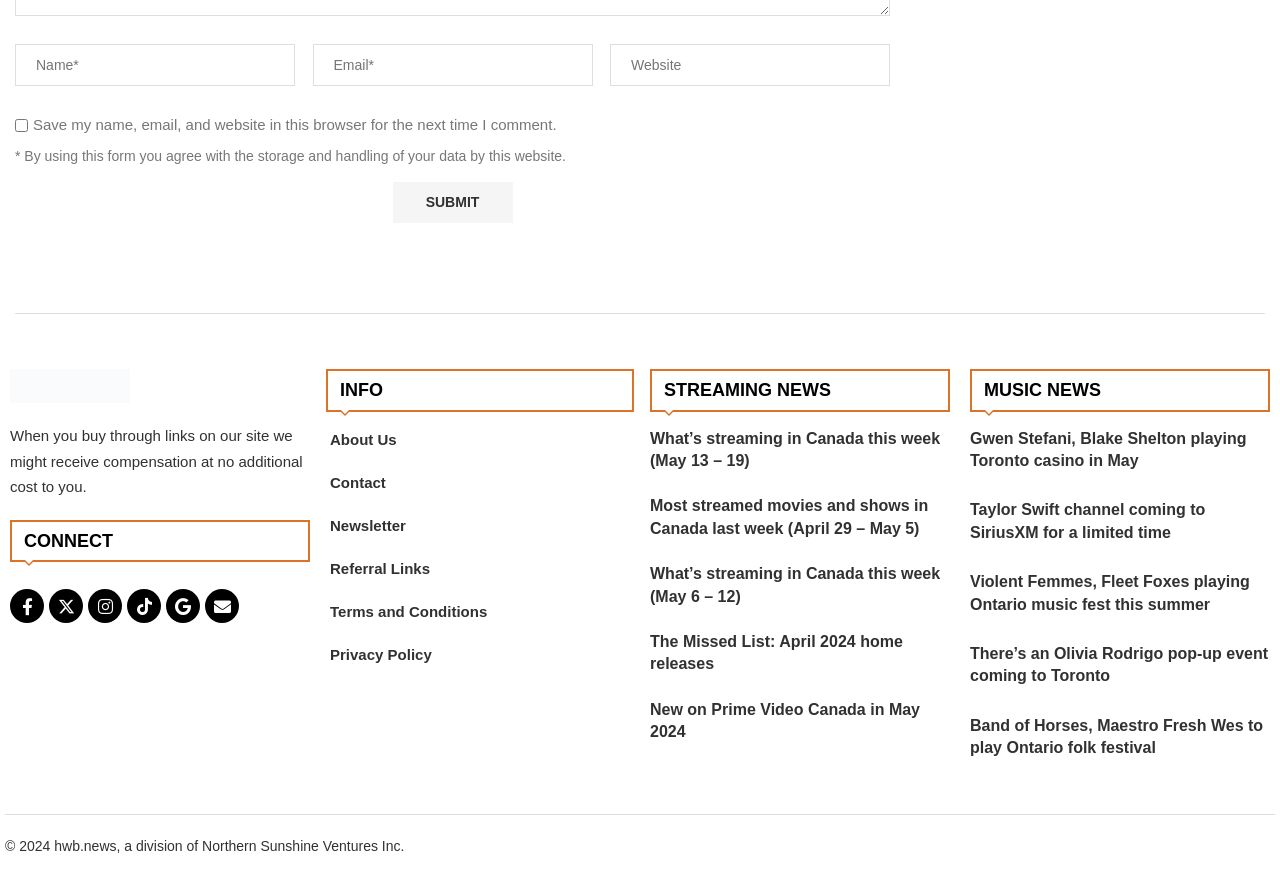Extract the bounding box of the UI element described as: "Tiktok".

[0.099, 0.671, 0.126, 0.71]